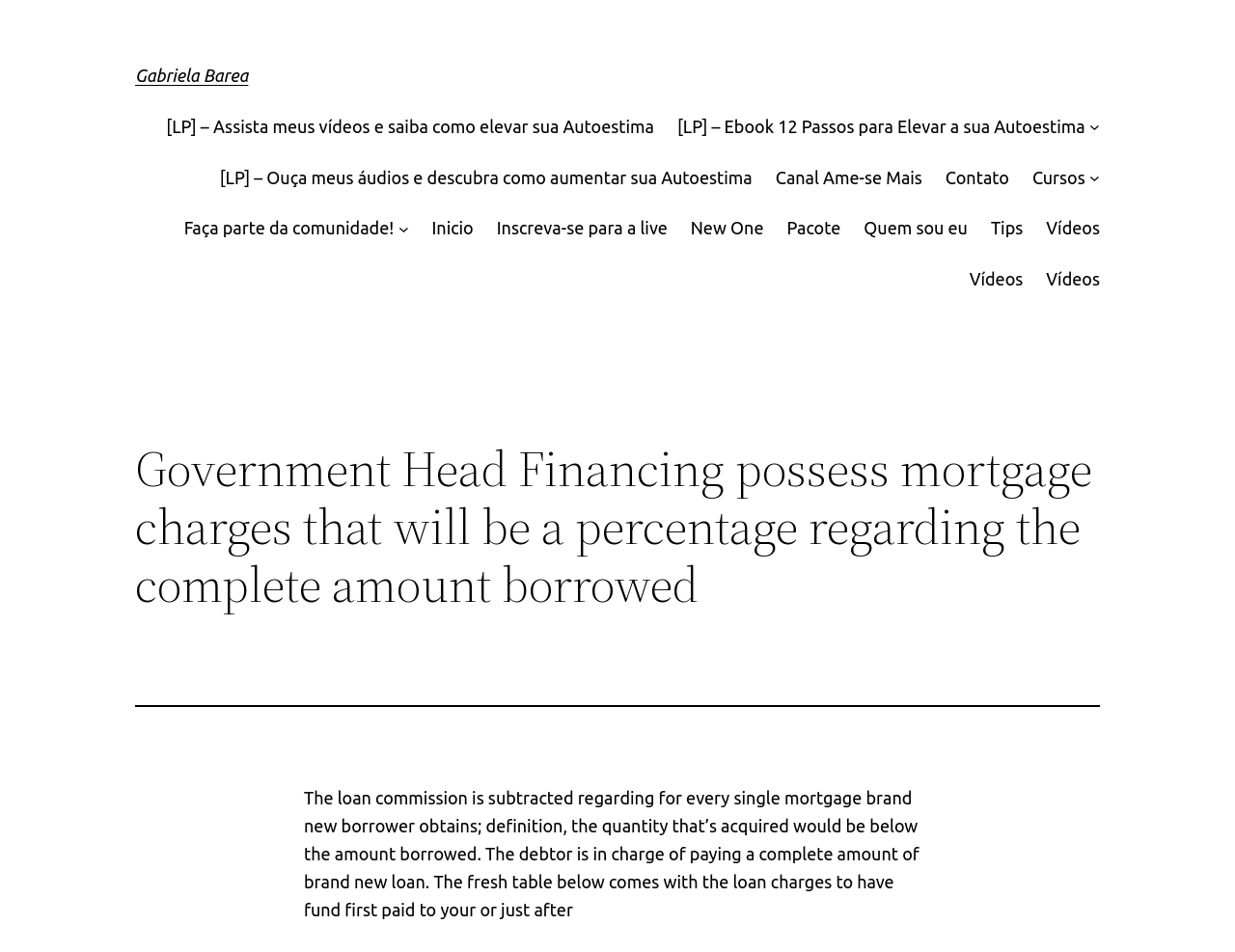Given the element description Inscreva-se para a live, identify the bounding box coordinates for the UI element on the webpage screenshot. The format should be (top-left x, top-left y, bottom-right x, bottom-right y), with values between 0 and 1.

[0.402, 0.225, 0.54, 0.254]